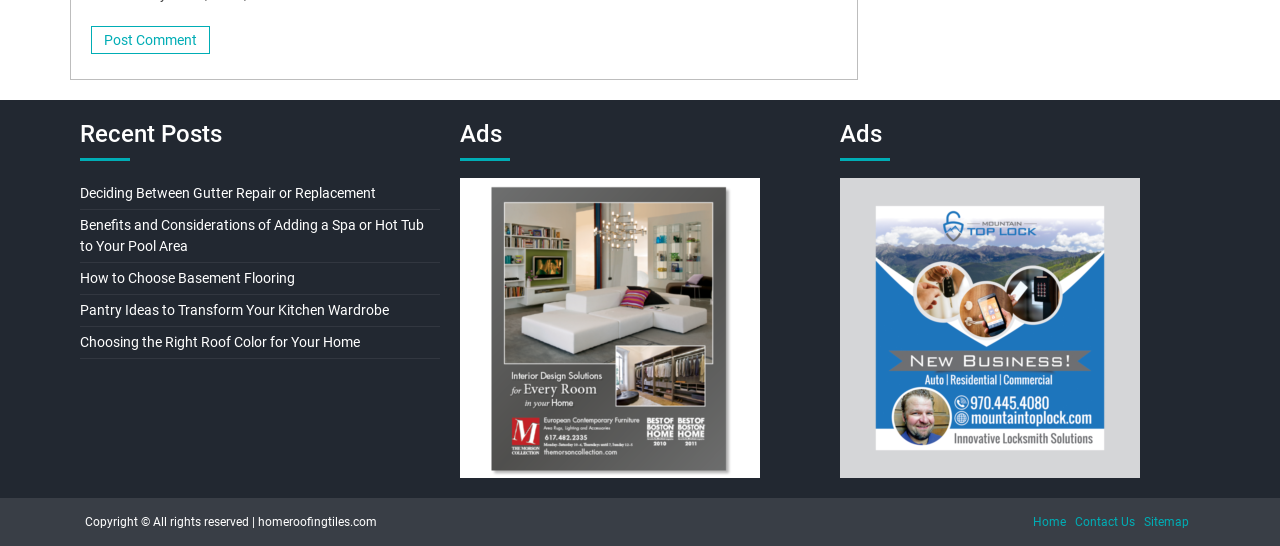Given the description of a UI element: "name="submit" value="Post Comment"", identify the bounding box coordinates of the matching element in the webpage screenshot.

[0.071, 0.048, 0.164, 0.1]